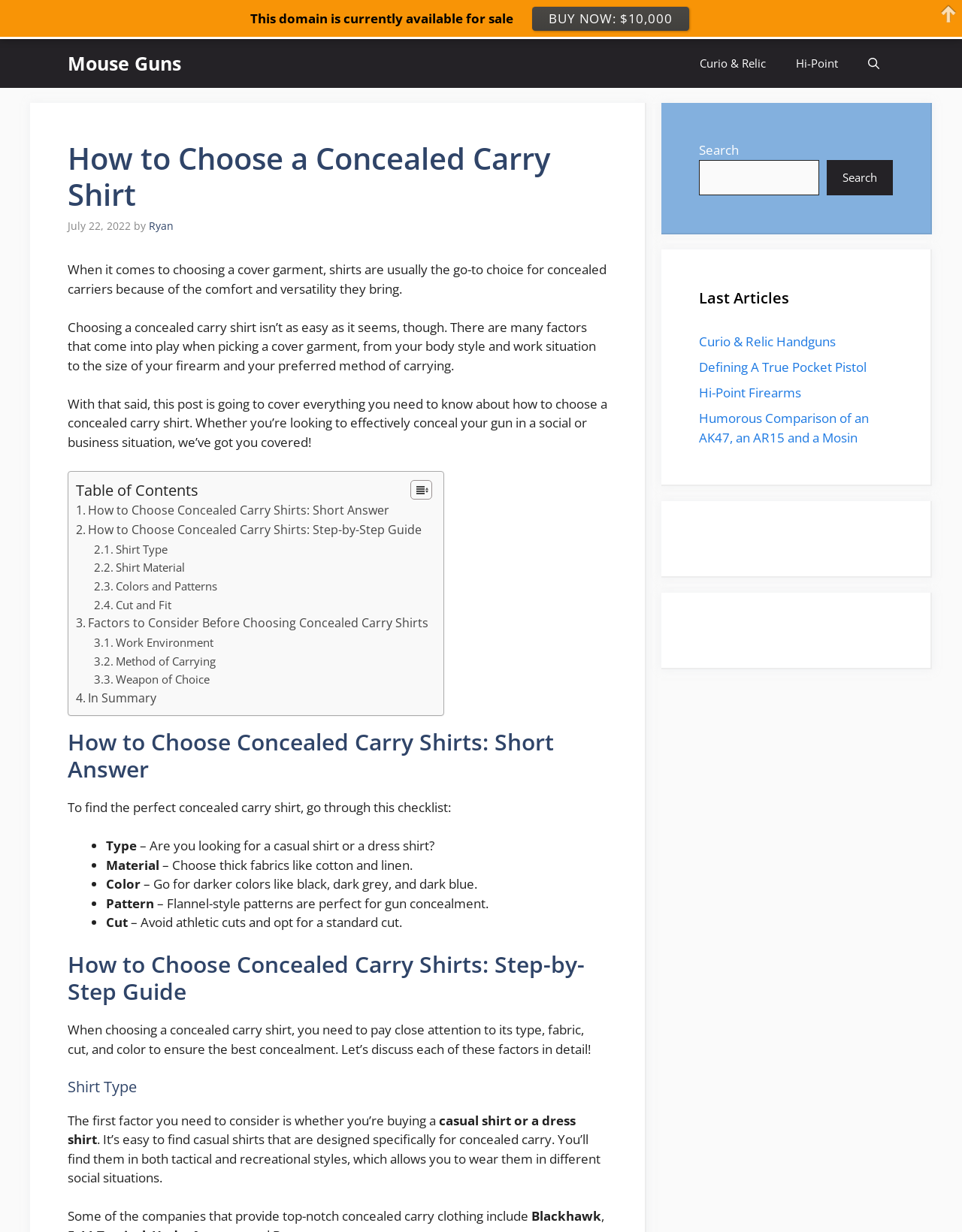Explain the webpage's layout and main content in detail.

The webpage is about choosing a concealed carry shirt, with a focus on providing guidance and information to readers. At the top of the page, there is a navigation bar with links to "Mouse Guns", "Curio & Relic", "Hi-Point", and "Open Search Bar". Below the navigation bar, there is a header section with a heading "How to Choose a Concealed Carry Shirt" and a subheading with the date "July 22, 2022" and the author's name "Ryan".

The main content of the page is divided into several sections. The first section provides an introduction to the importance of choosing the right concealed carry shirt, followed by a brief overview of the factors to consider when making a selection. The second section is a table of contents, which lists the various topics that will be covered in the article, including "How to Choose Concealed Carry Shirts: Short Answer", "How to Choose Concealed Carry Shirts: Step-by-Step Guide", "Shirt Type", "Shirt Material", "Colors and Patterns", "Cut and Fit", and "Factors to Consider Before Choosing Concealed Carry Shirts".

The third section provides a short answer to the question of how to choose a concealed carry shirt, with a checklist of factors to consider, including type, material, color, pattern, and cut. The fourth section is a step-by-step guide to choosing a concealed carry shirt, which provides more detailed information on each of the factors mentioned earlier.

The page also has several complementary sections, including a search bar, a section with links to recent articles, and a section with a notice that the domain is currently available for sale.

Throughout the page, there are several links to other articles and resources, as well as a few images and icons. The overall layout of the page is clean and easy to navigate, with clear headings and concise text.